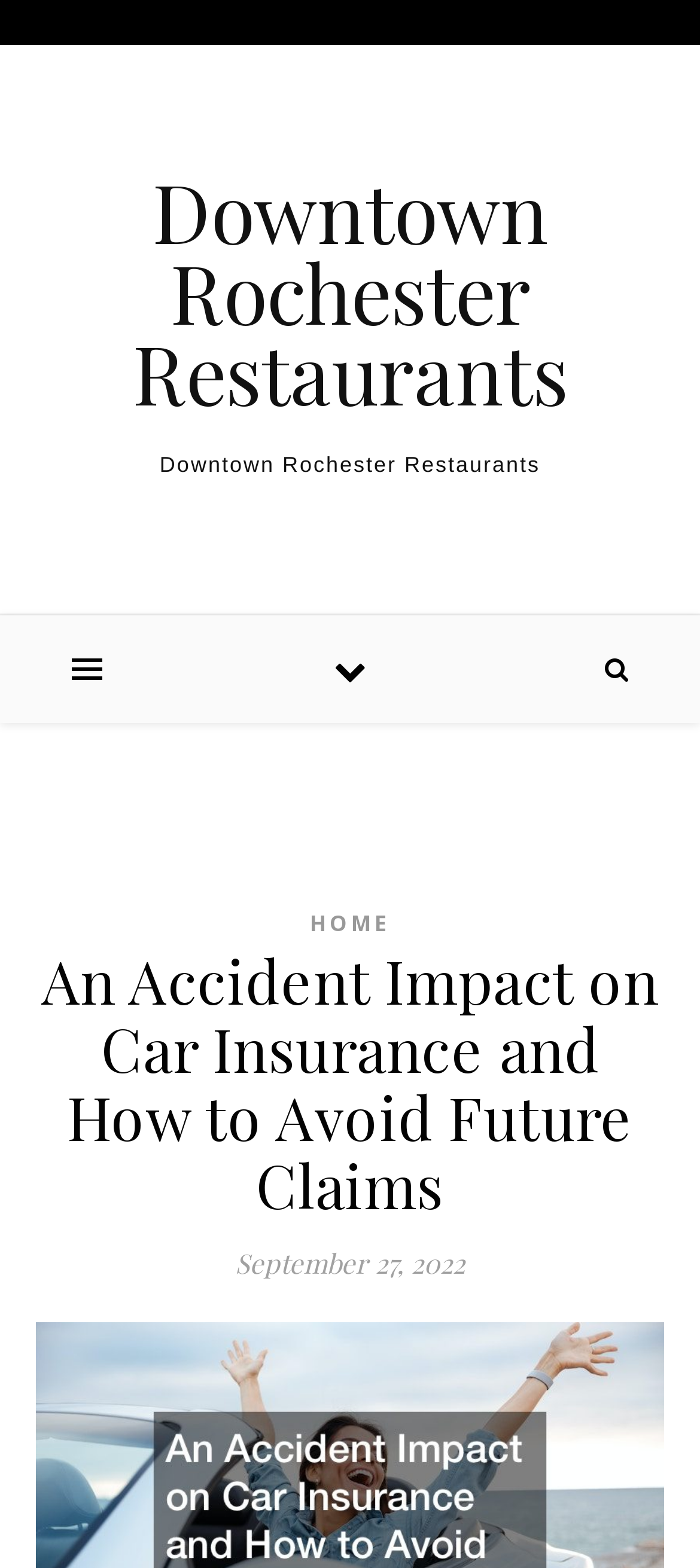Give a detailed overview of the webpage's appearance and contents.

The webpage appears to be an article or blog post discussing the impact of accidents on car insurance and how to avoid future claims. At the top of the page, there is a link to "Downtown Rochester Restaurants" which takes up the full width of the page. Below this, there is a header section that spans almost the full width of the page, containing a link to "HOME" on the right side and a heading that reads "An Accident Impact on Car Insurance and How to Avoid Future Claims" on the left side. The heading is followed by a static text element displaying the date "September 27, 2022".